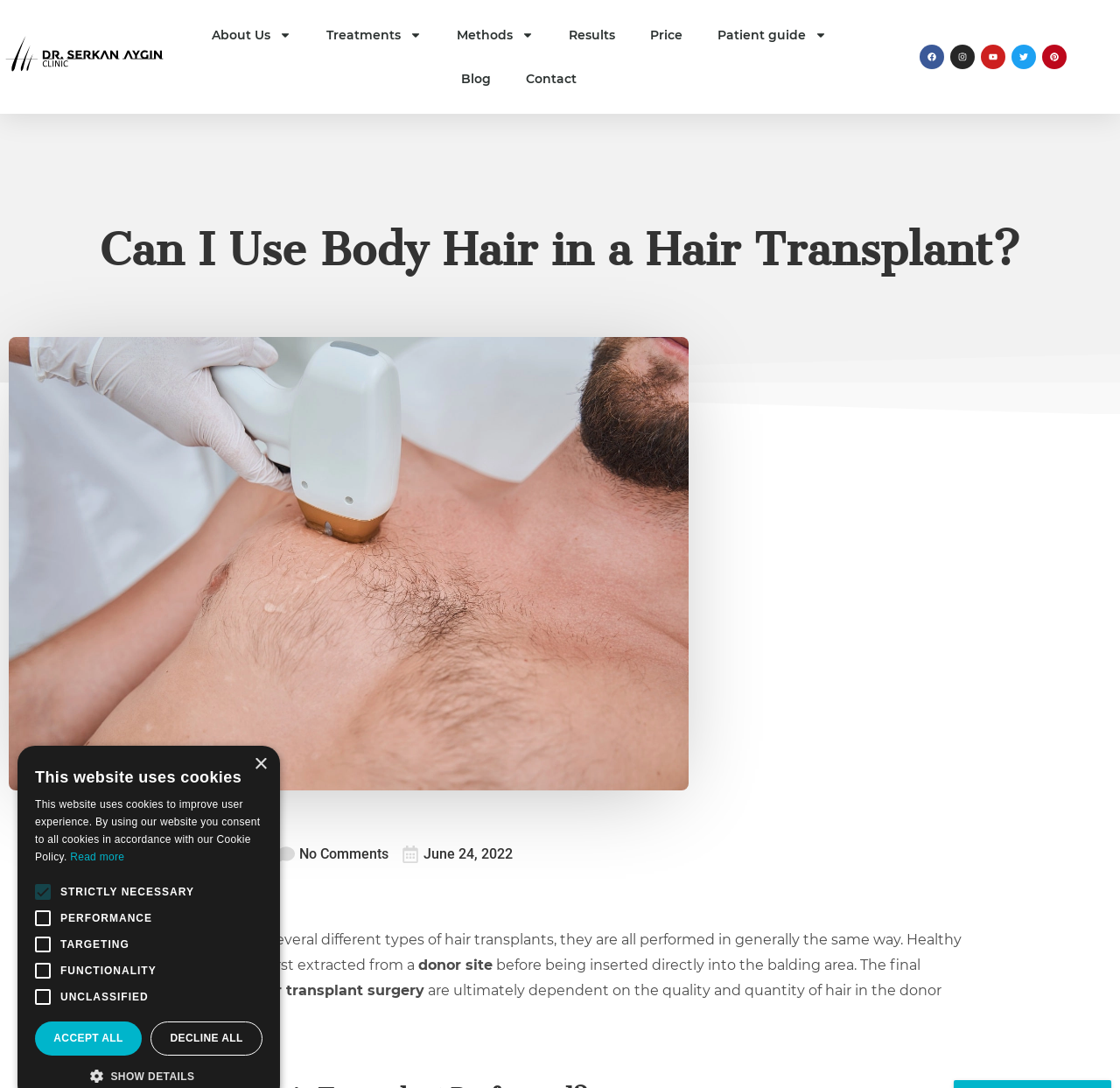Using the description: "Show details Hide details", determine the UI element's bounding box coordinates. Ensure the coordinates are in the format of four float numbers between 0 and 1, i.e., [left, top, right, bottom].

[0.031, 0.981, 0.234, 0.998]